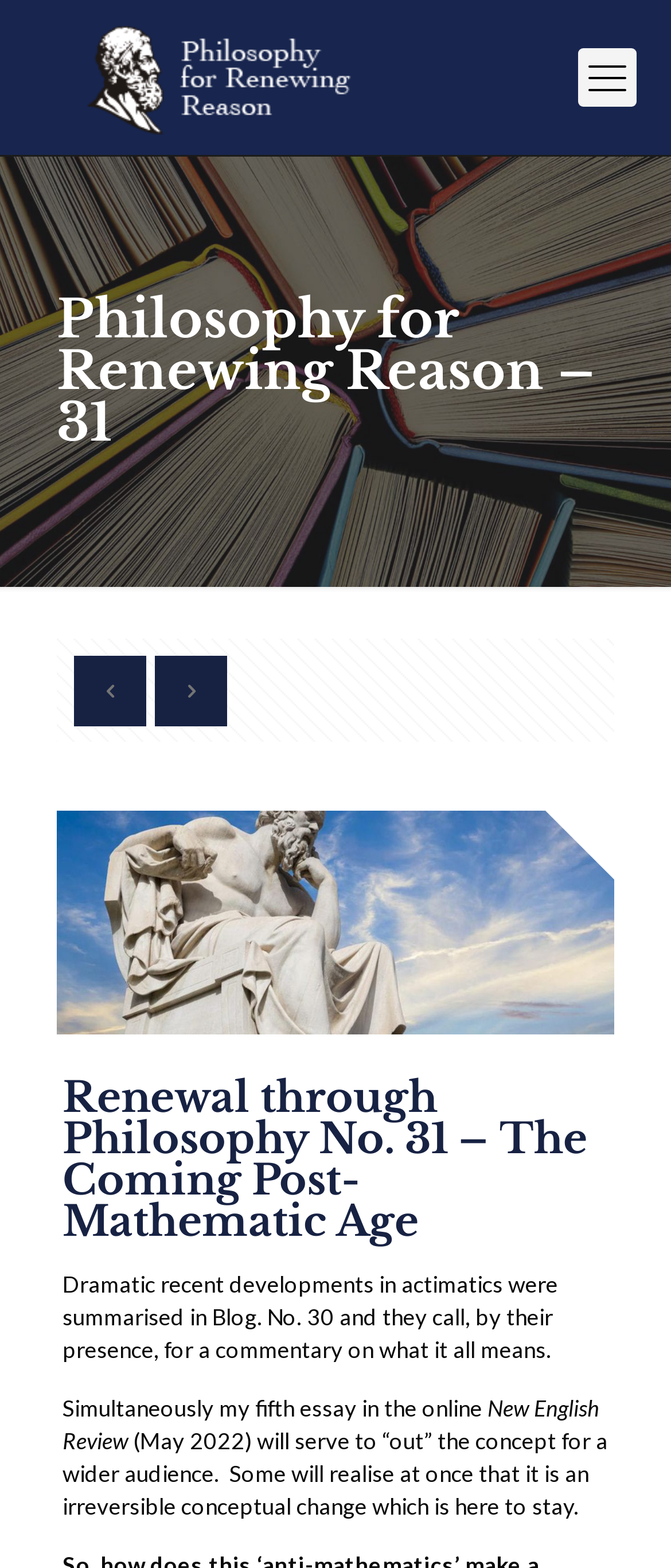Use the details in the image to answer the question thoroughly: 
How many paragraphs of text are there?

There are four paragraphs of text on the webpage, which are located below the title of the blog post. These paragraphs describe the content of the blog post and provide additional information.